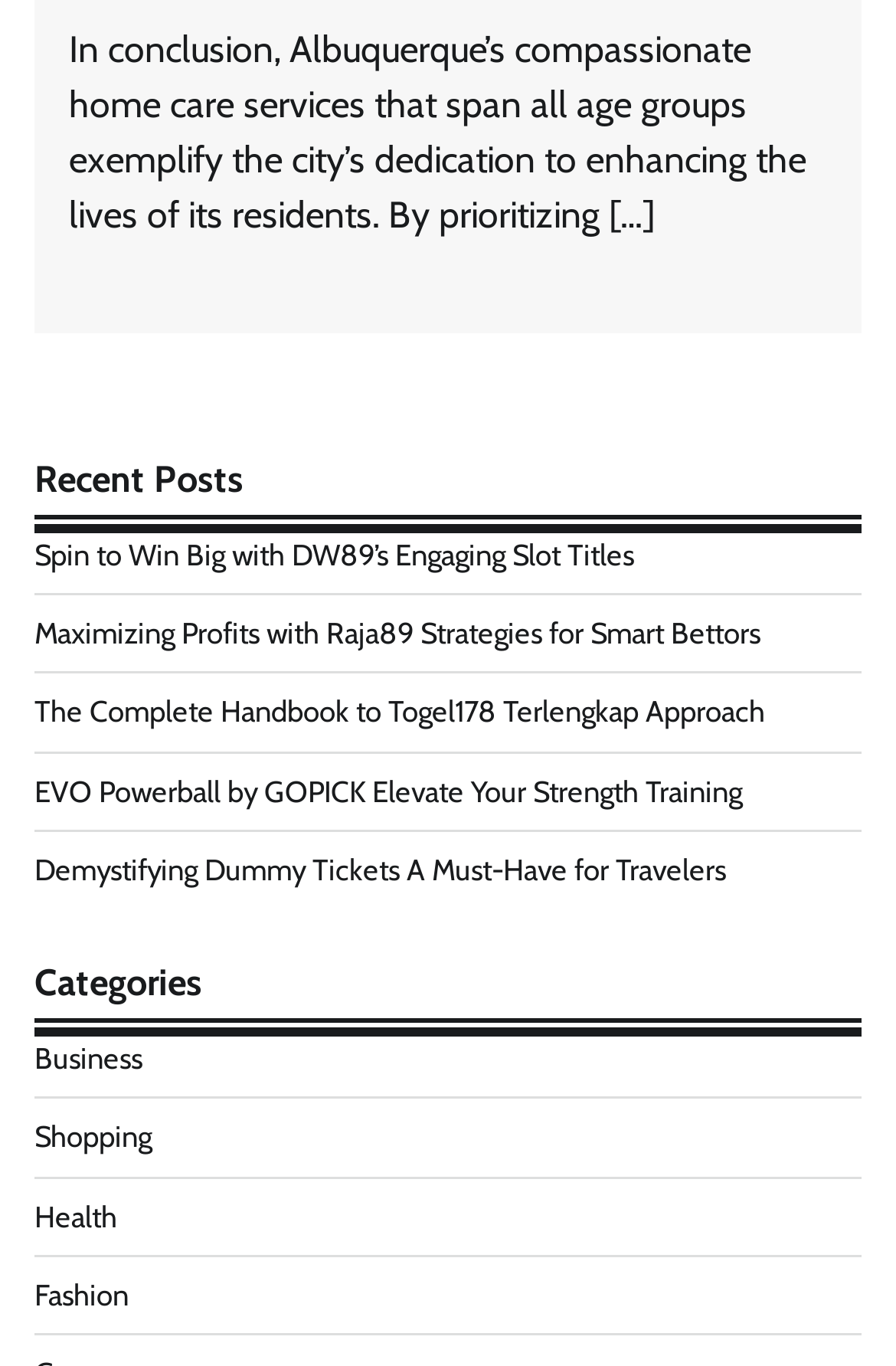Please determine the bounding box coordinates of the area that needs to be clicked to complete this task: 'Check out the post about Demystifying Dummy Tickets A Must-Have for Travelers'. The coordinates must be four float numbers between 0 and 1, formatted as [left, top, right, bottom].

[0.038, 0.624, 0.81, 0.649]